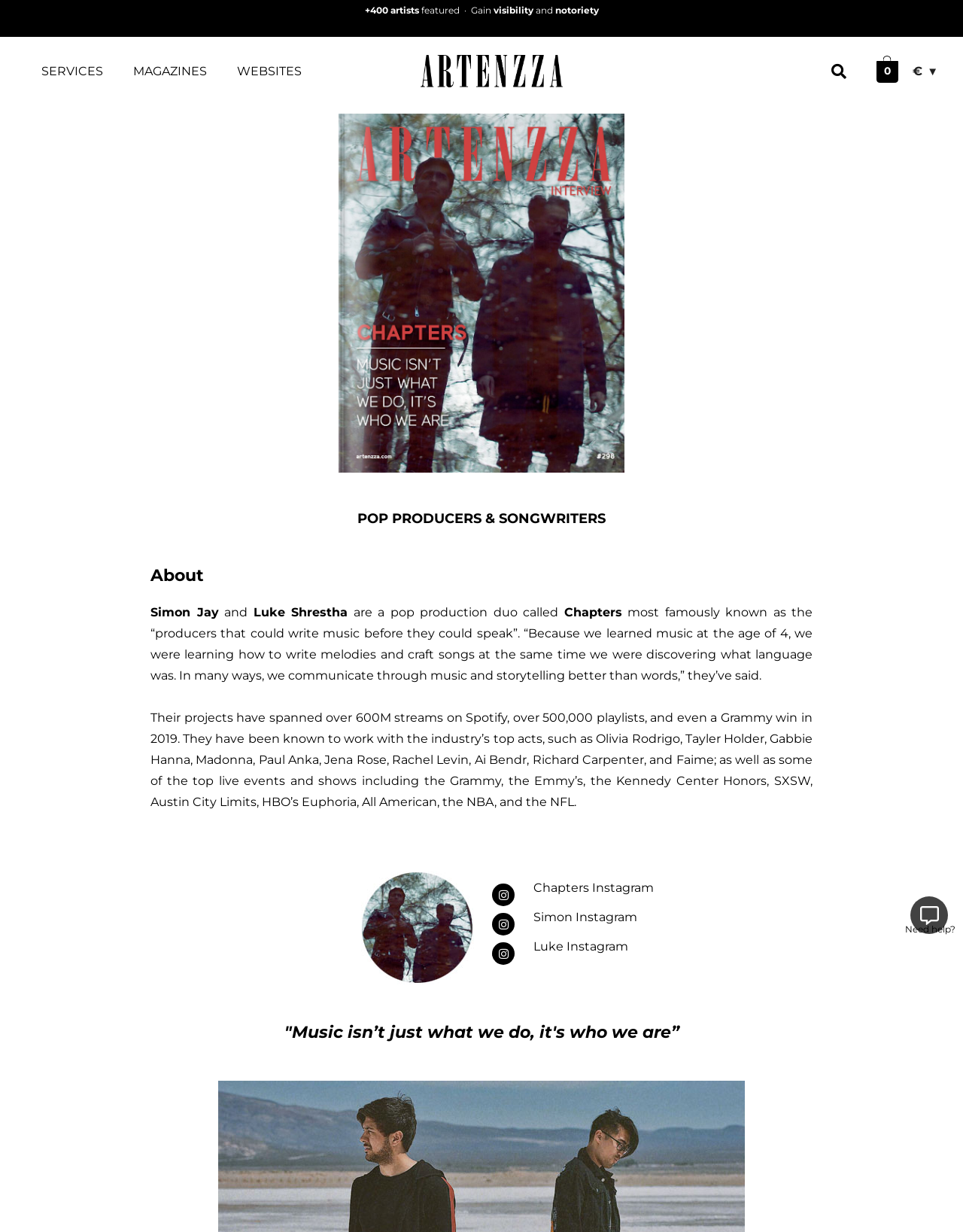Please locate the bounding box coordinates of the element that needs to be clicked to achieve the following instruction: "Check Chapters' Instagram". The coordinates should be four float numbers between 0 and 1, i.e., [left, top, right, bottom].

[0.554, 0.715, 0.679, 0.726]